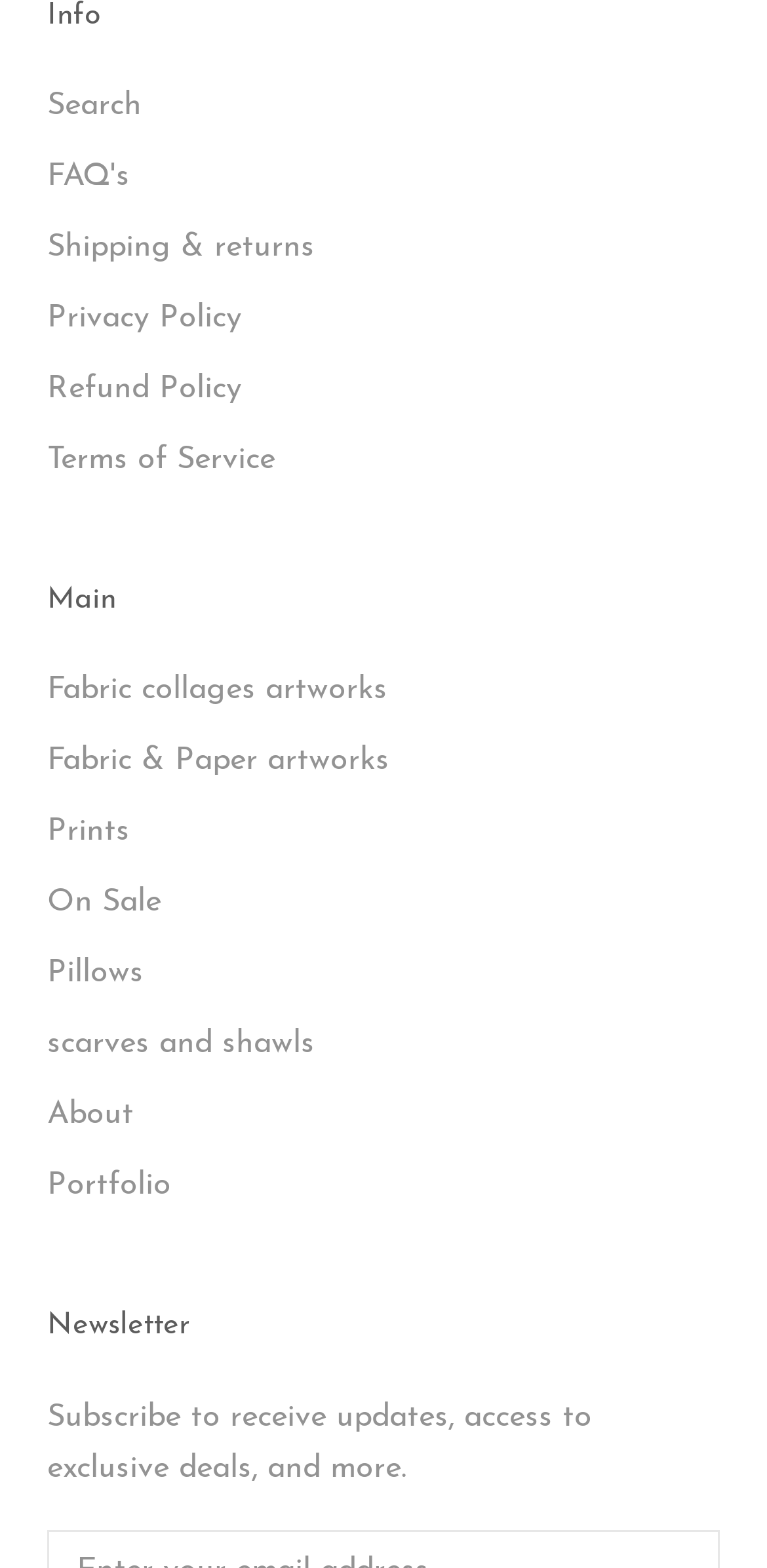Please indicate the bounding box coordinates for the clickable area to complete the following task: "Subscribe to the newsletter". The coordinates should be specified as four float numbers between 0 and 1, i.e., [left, top, right, bottom].

[0.062, 0.894, 0.772, 0.947]